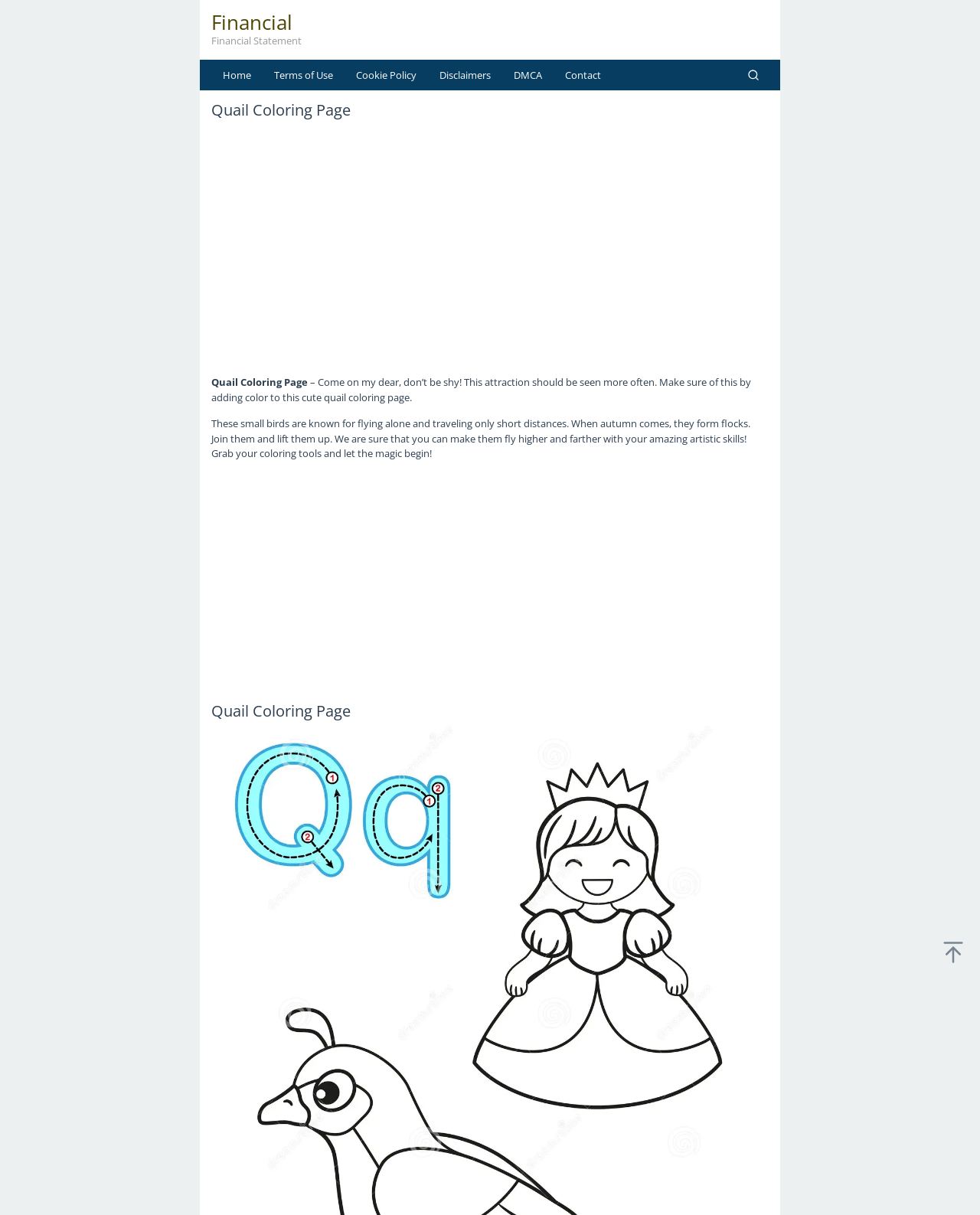Please provide the bounding box coordinates for the element that needs to be clicked to perform the instruction: "visit the Contact page". The coordinates must consist of four float numbers between 0 and 1, formatted as [left, top, right, bottom].

[0.565, 0.049, 0.625, 0.074]